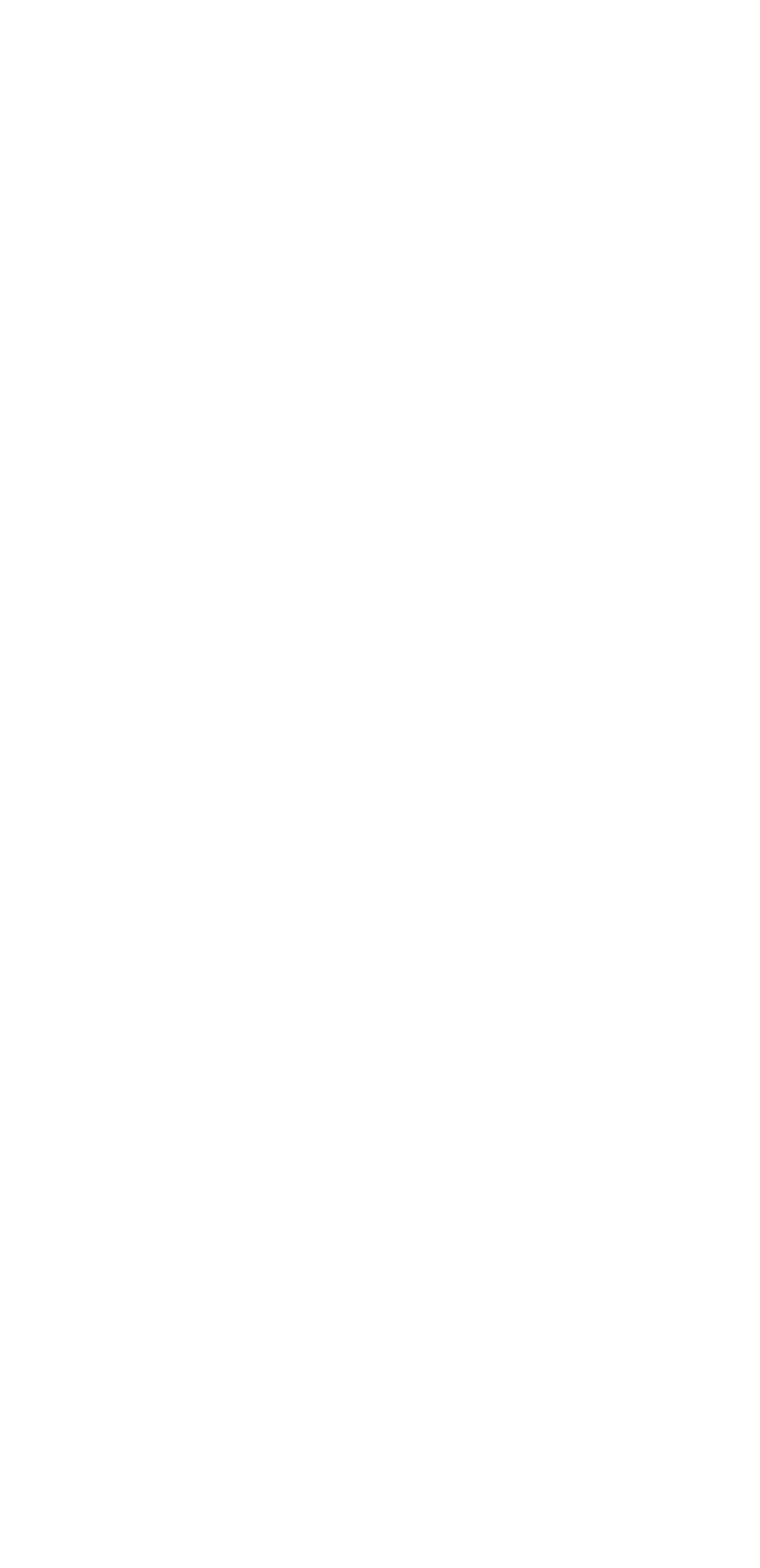Please answer the following question using a single word or phrase: 
What is the address of the restaurant?

Amstelzijde 59